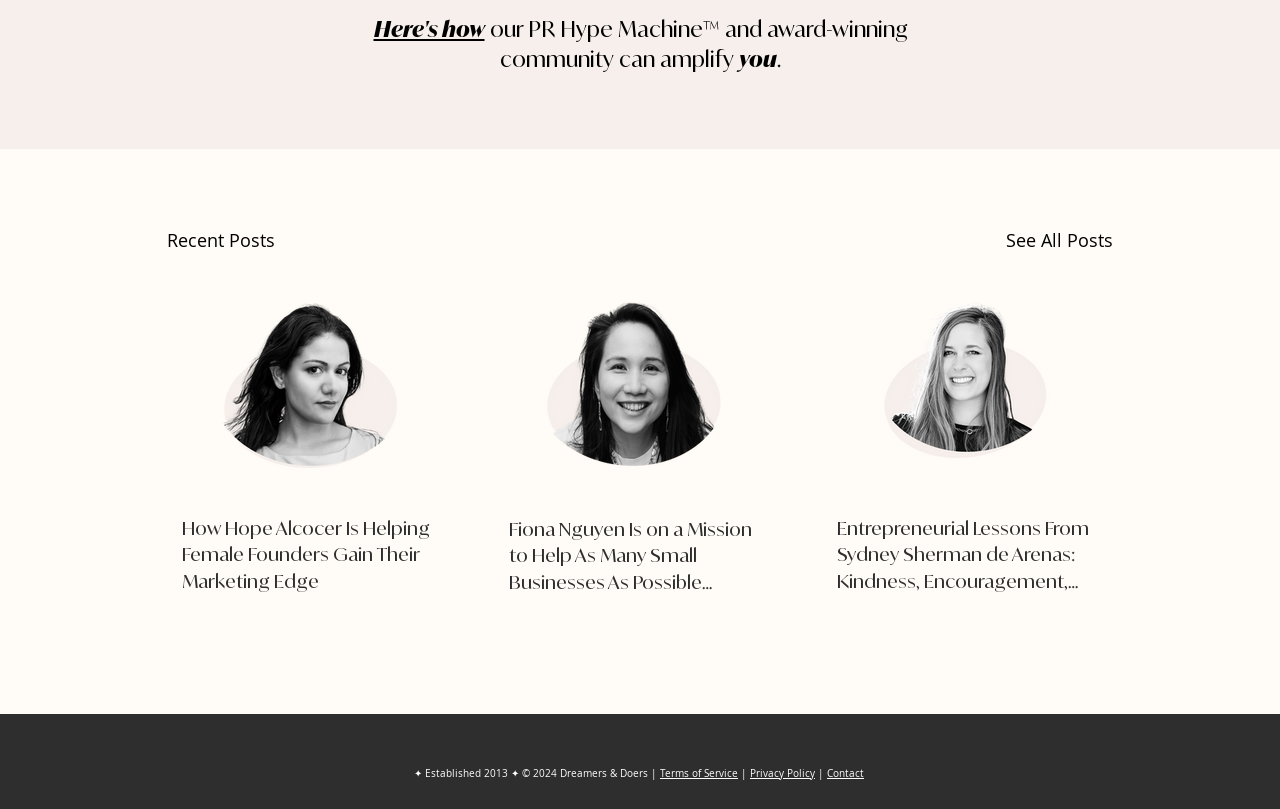What is the title of the first post?
Deliver a detailed and extensive answer to the question.

The title of the first post is mentioned in the 'Post list' section, and it is also the text of the link and the image description.